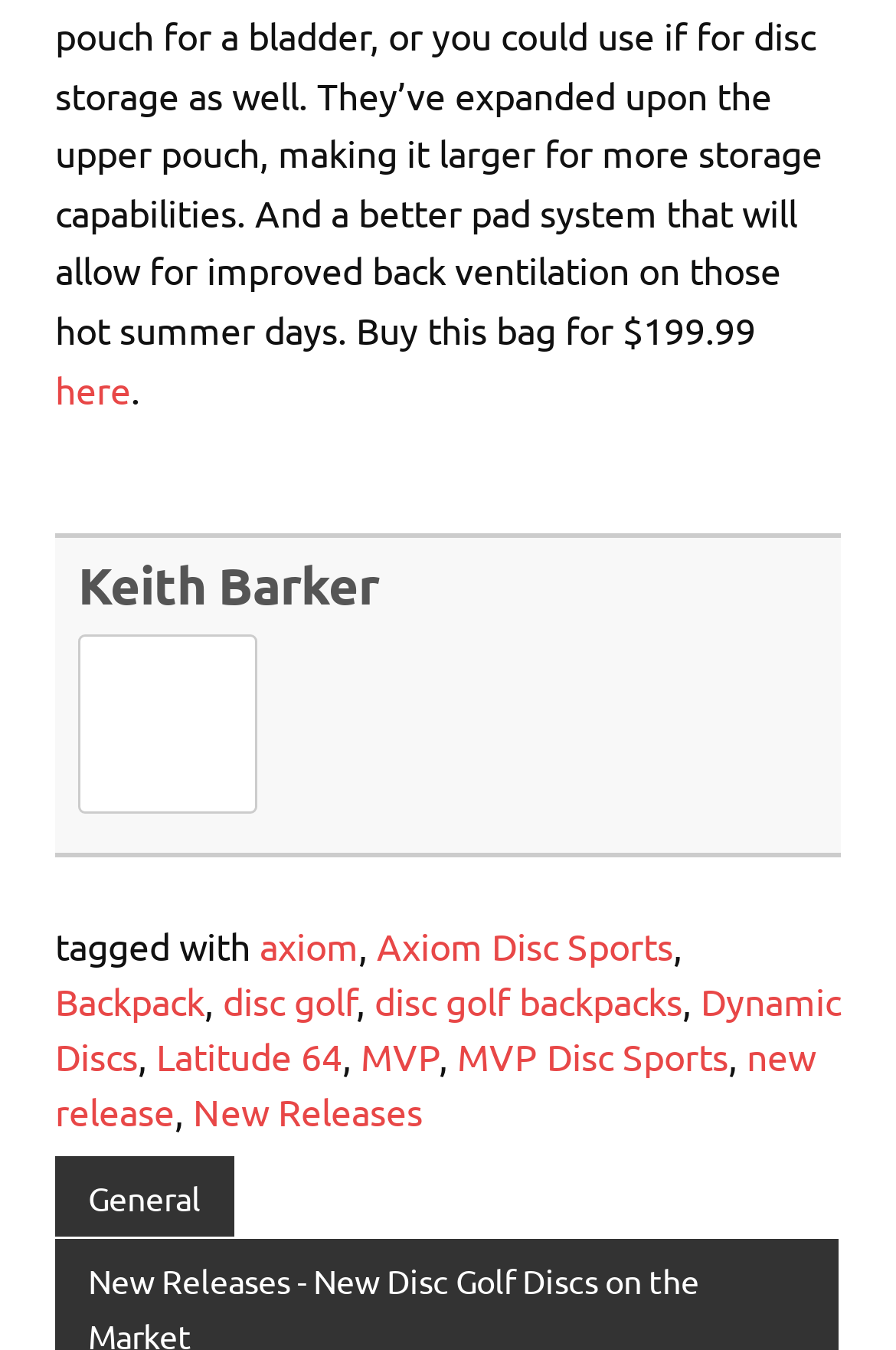Give a short answer to this question using one word or a phrase:
What is the name of the person mentioned?

Keith Barker